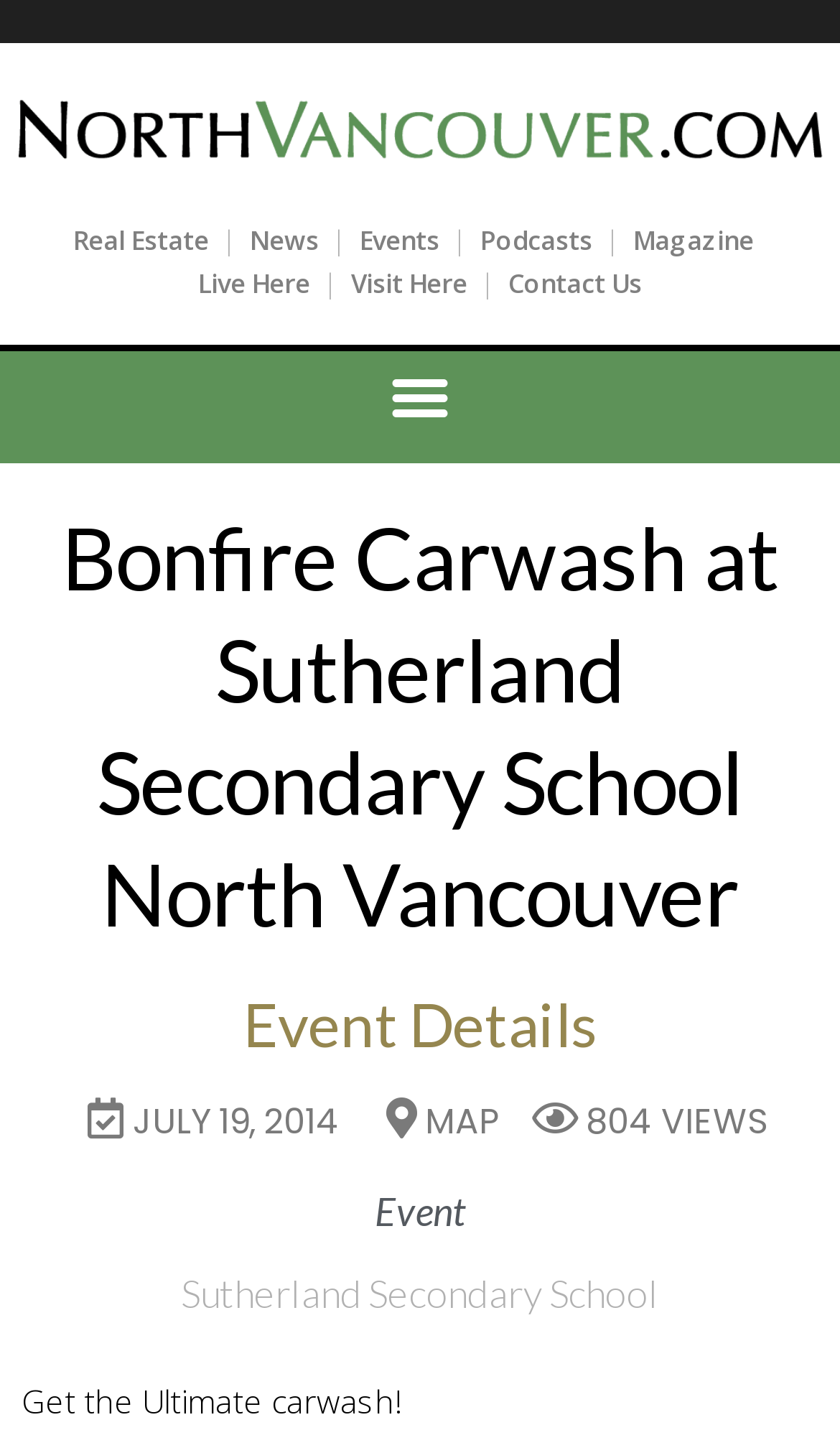Determine the bounding box coordinates for the area you should click to complete the following instruction: "View the map".

[0.435, 0.754, 0.596, 0.79]